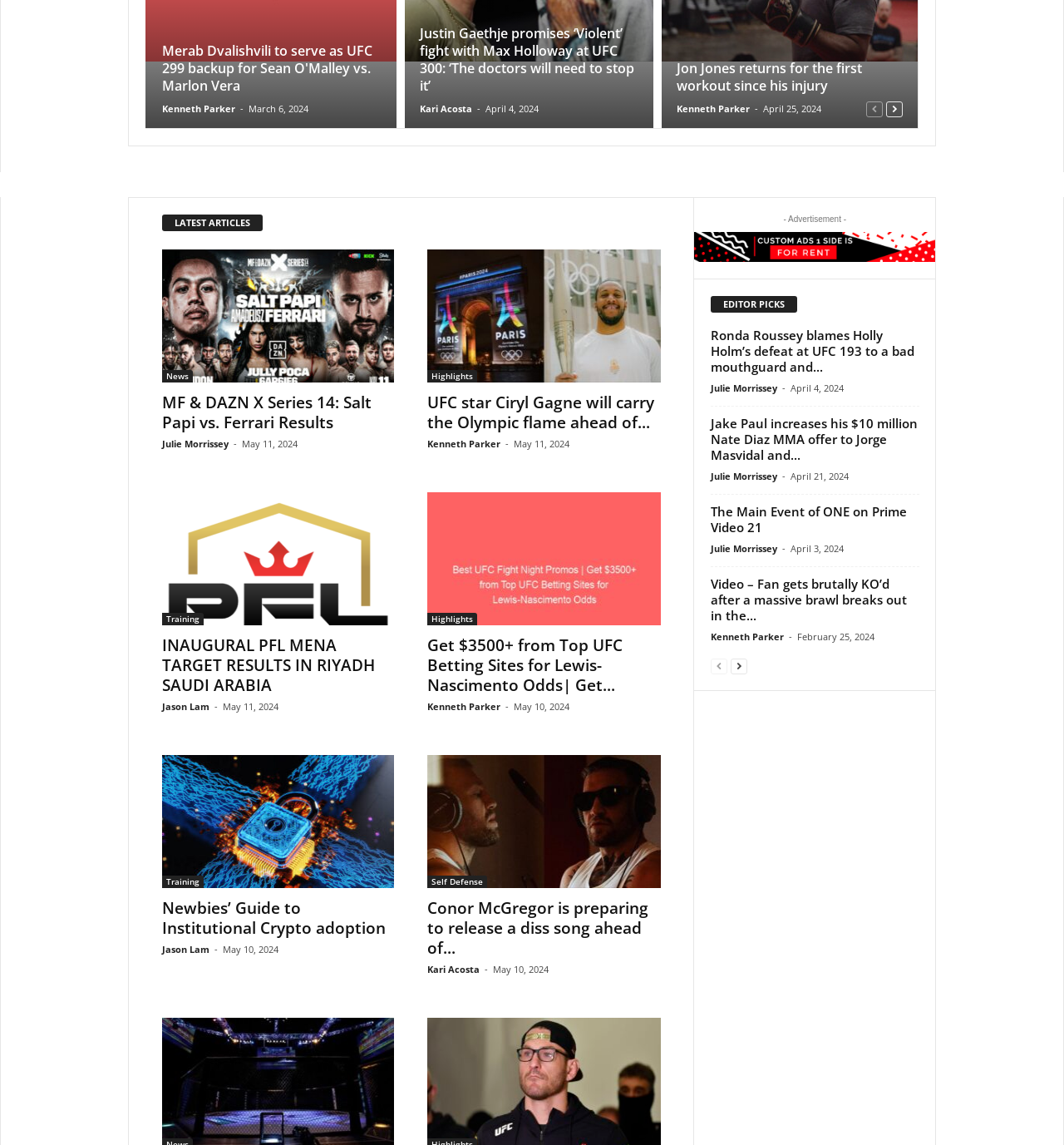Give a one-word or one-phrase response to the question: 
What category is the article about Conor McGregor's diss song under?

Self Defense